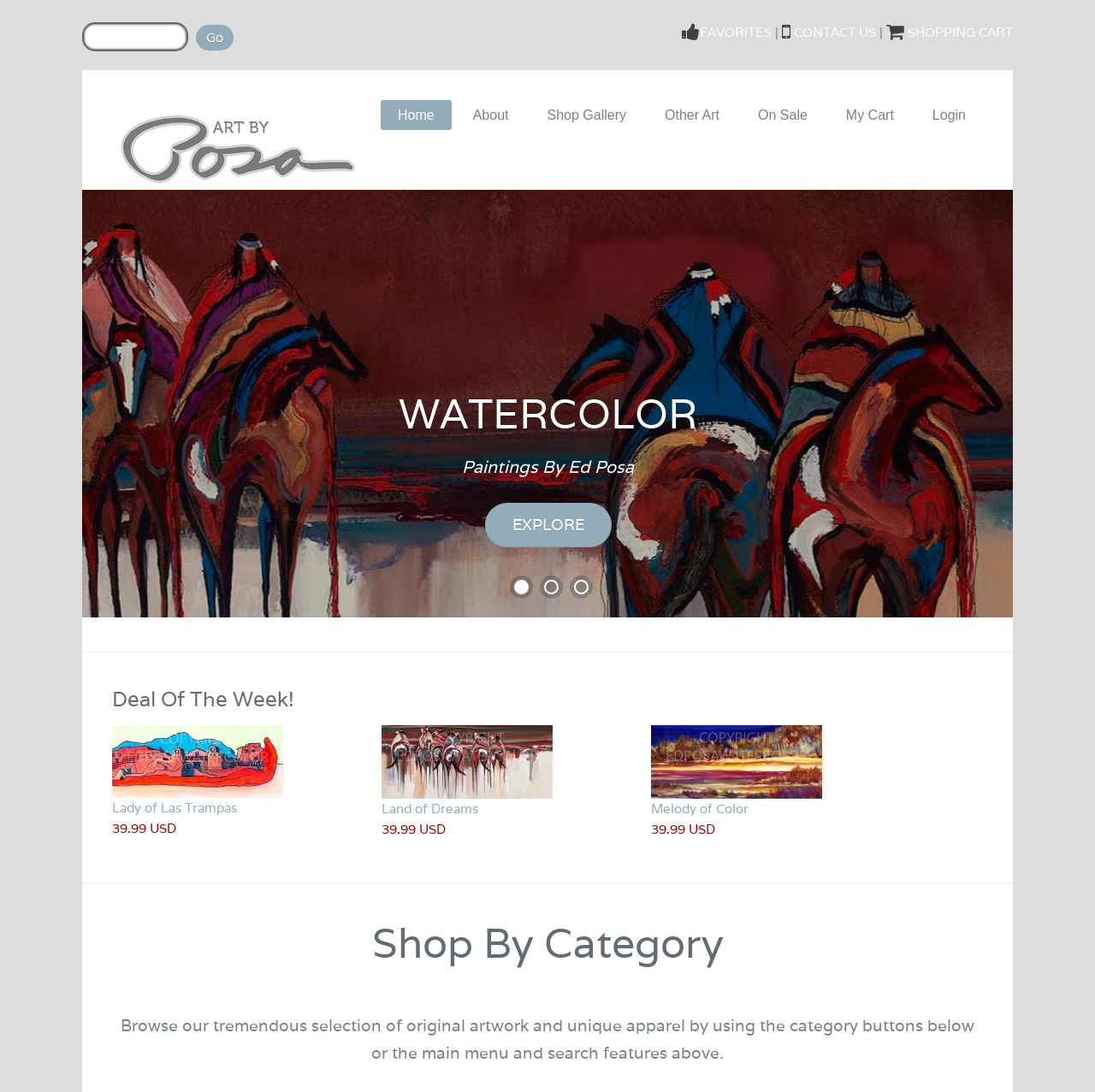Determine the bounding box coordinates of the clickable region to carry out the instruction: "Browse the shop gallery".

[0.484, 0.092, 0.588, 0.119]